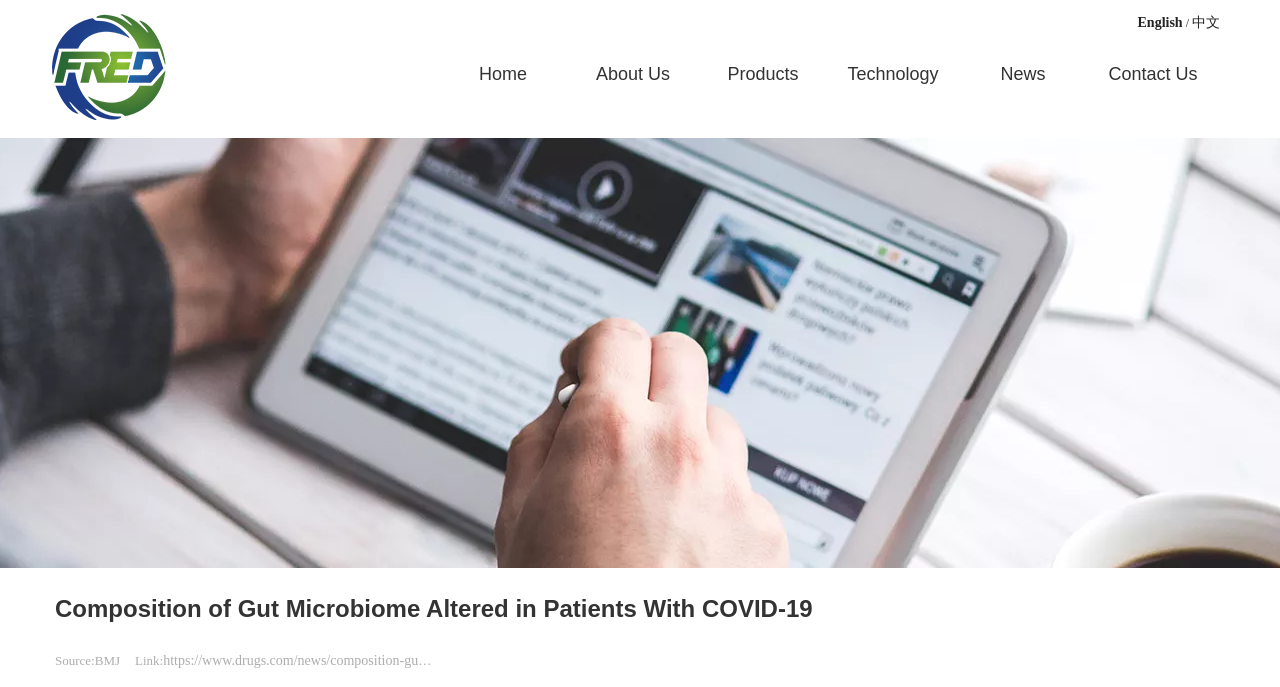Find the bounding box coordinates for the area you need to click to carry out the instruction: "Contact Us". The coordinates should be four float numbers between 0 and 1, indicated as [left, top, right, bottom].

[0.862, 0.06, 0.94, 0.157]